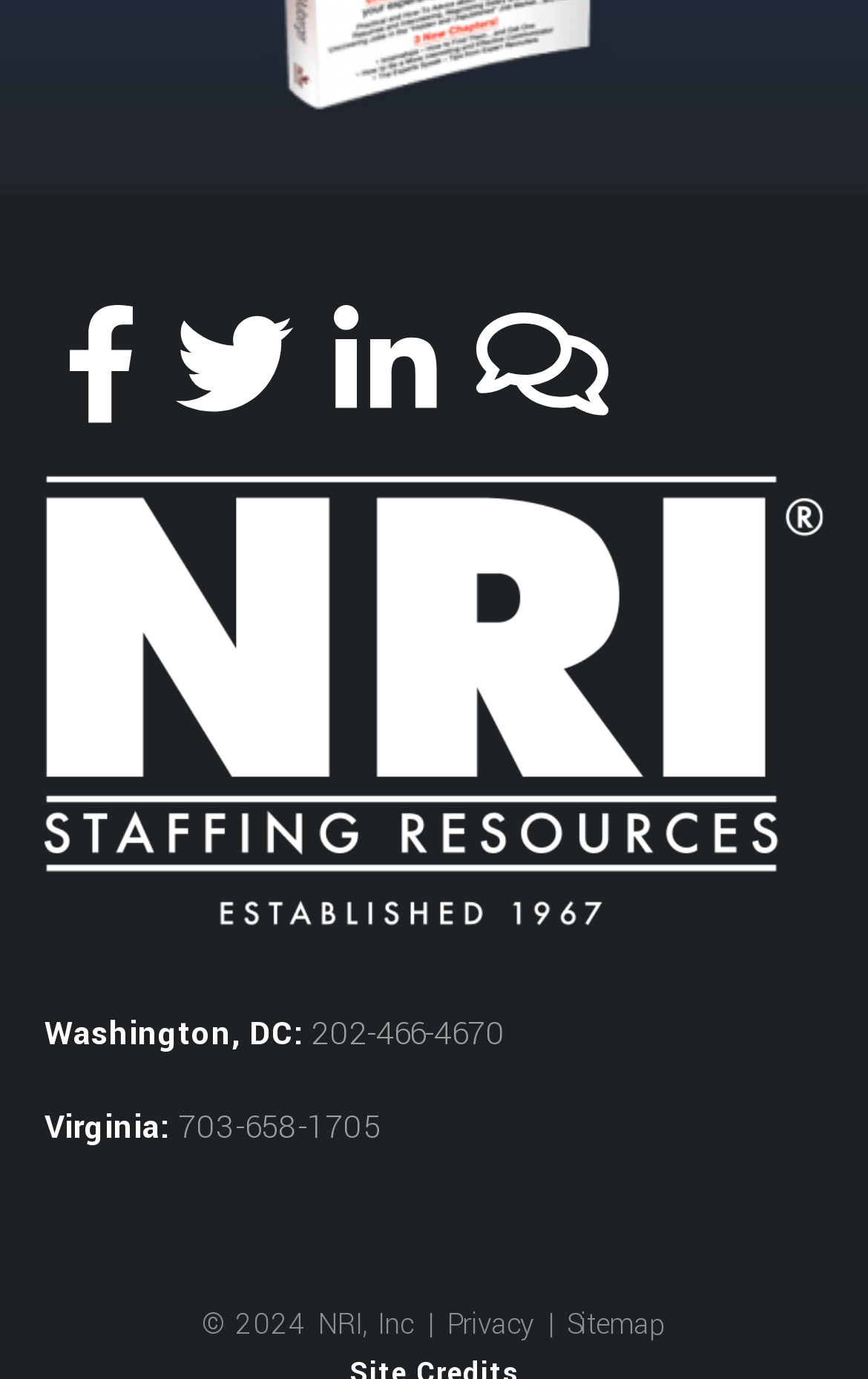Based on the image, please elaborate on the answer to the following question:
What is the copyright year of the webpage?

By examining the static text elements at the bottom of the webpage, I found that the copyright year is 2024, indicating that the webpage's content is owned by NRI, Inc as of 2024.